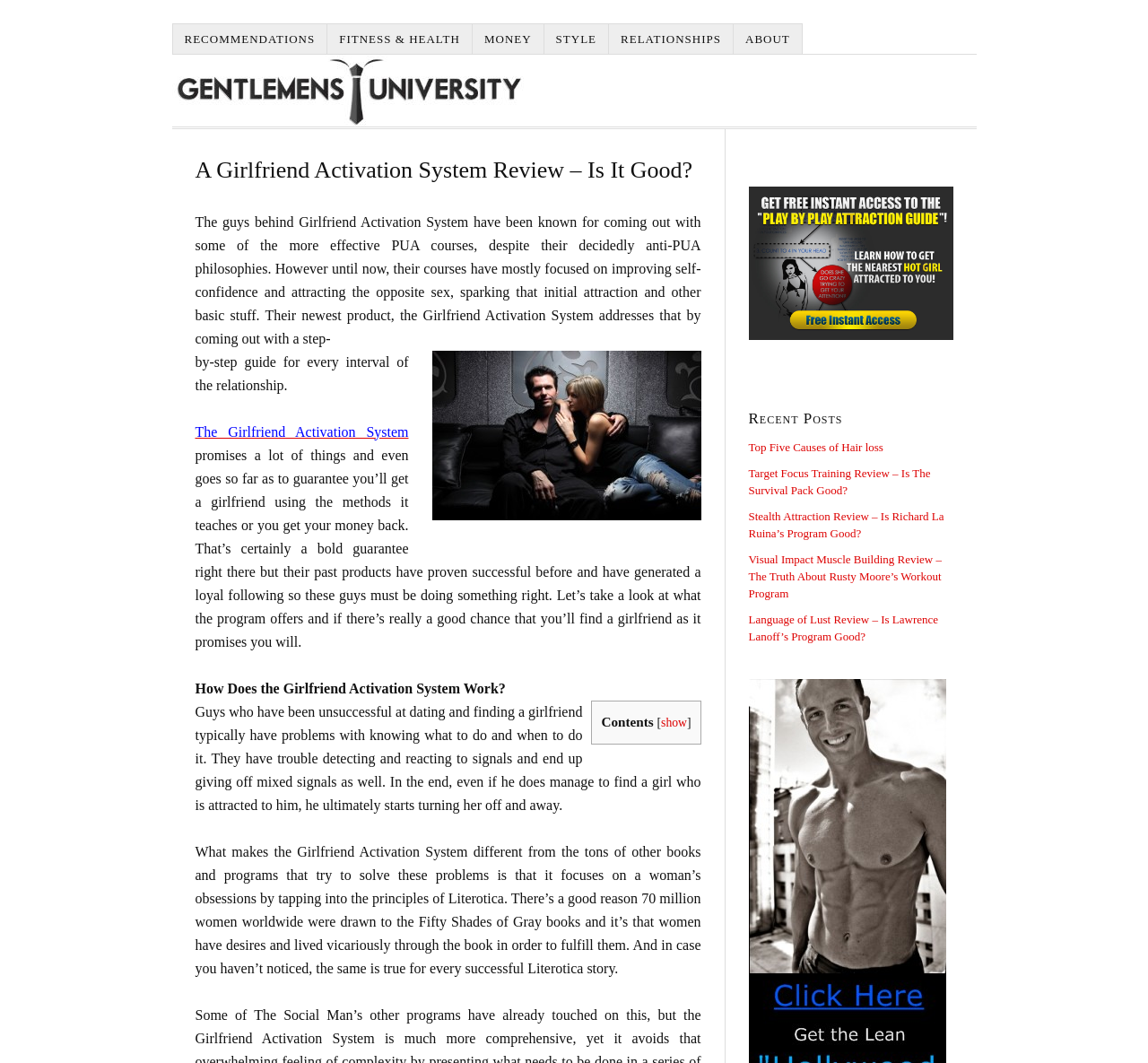What is the name of the image on the top-left corner of the webpage?
Answer the question with detailed information derived from the image.

The image on the top-left corner of the webpage is the Gentlemen’s University header image, which is a logo or a branding element of the website. It is located above the main heading of the webpage.